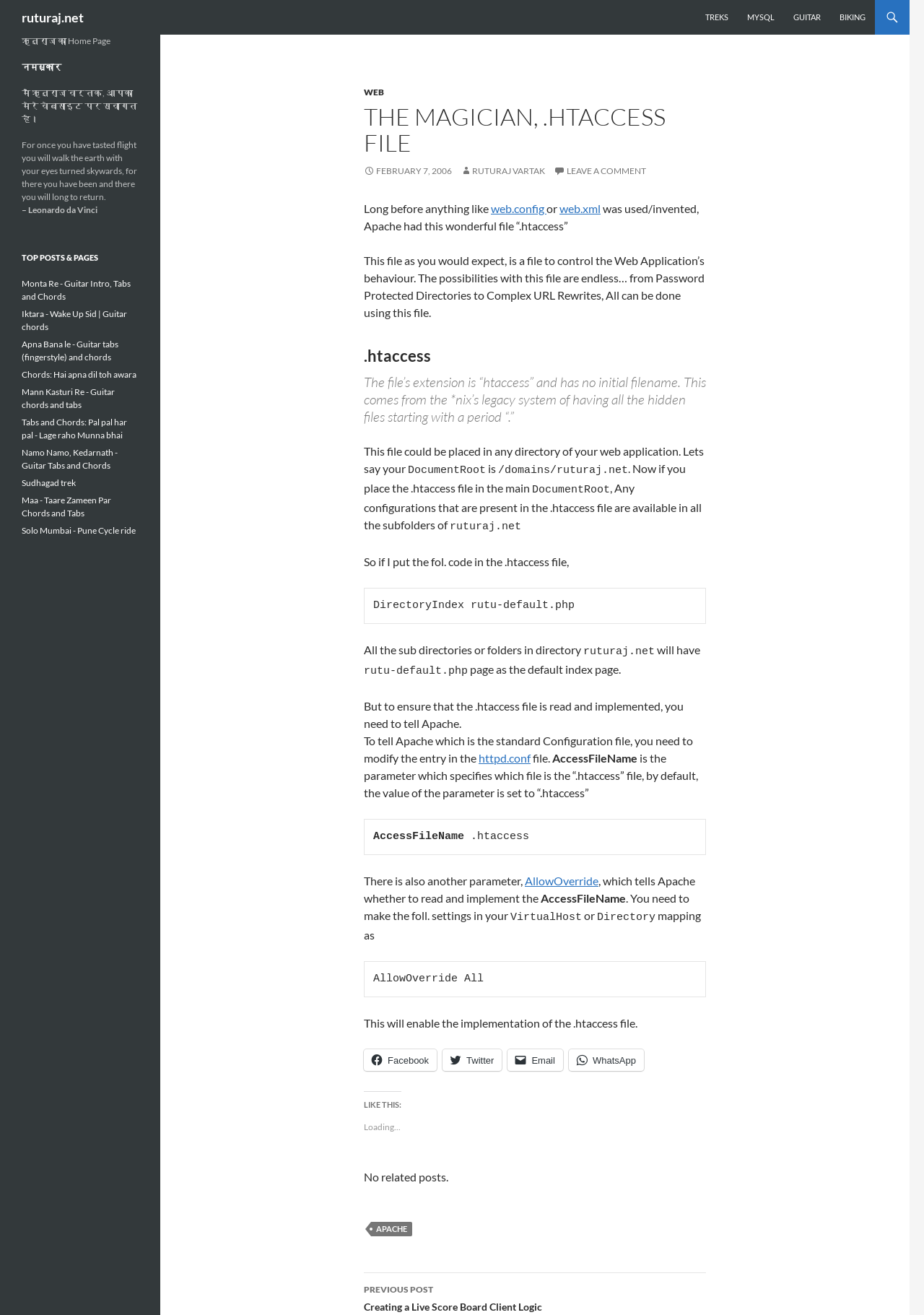Give a short answer to this question using one word or a phrase:
What is the name of the author of the article?

RUTURAJ VARTAK